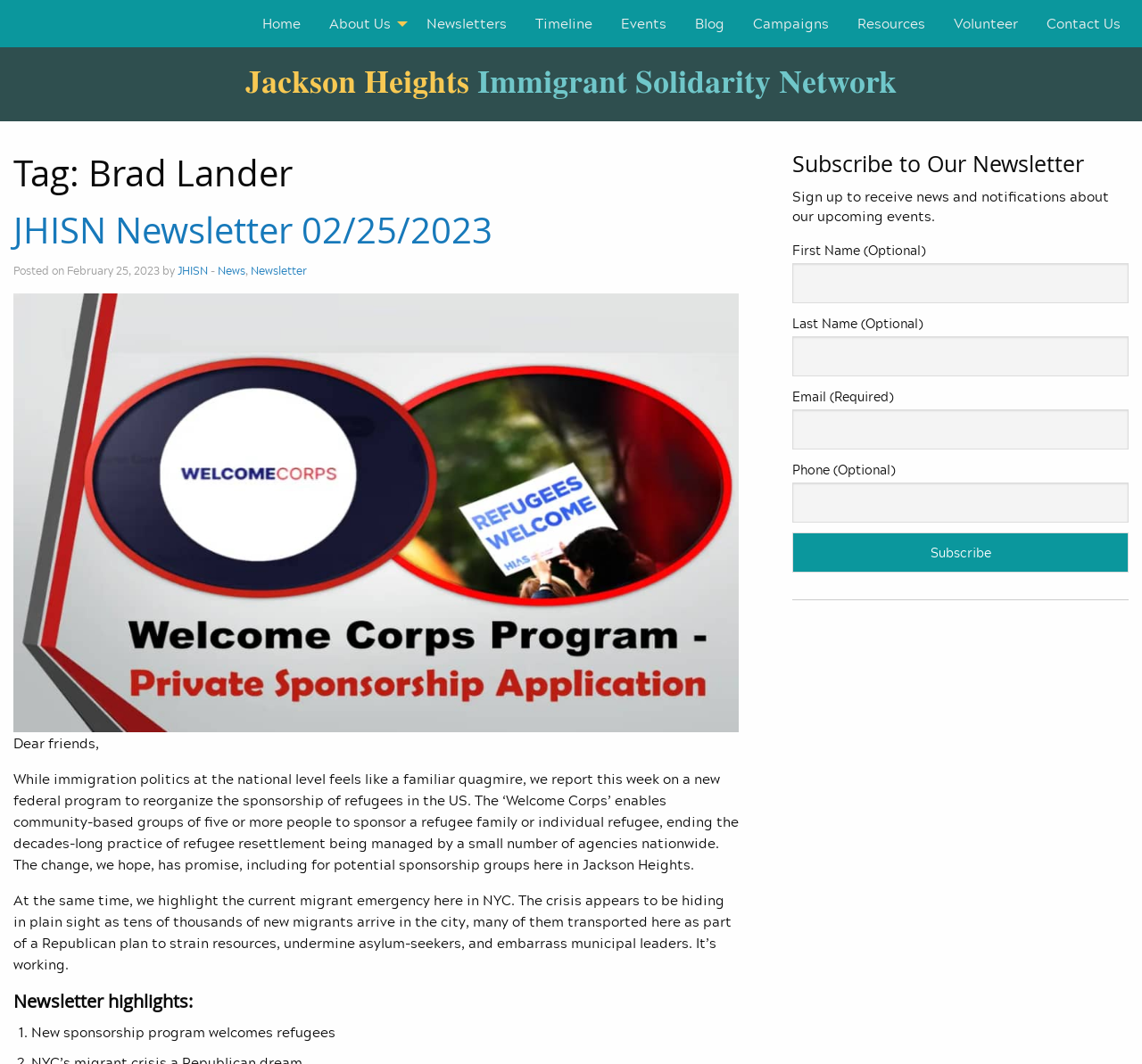Provide a one-word or one-phrase answer to the question:
What is the purpose of the 'Welcome Corps' program?

To reorganize refugee sponsorship